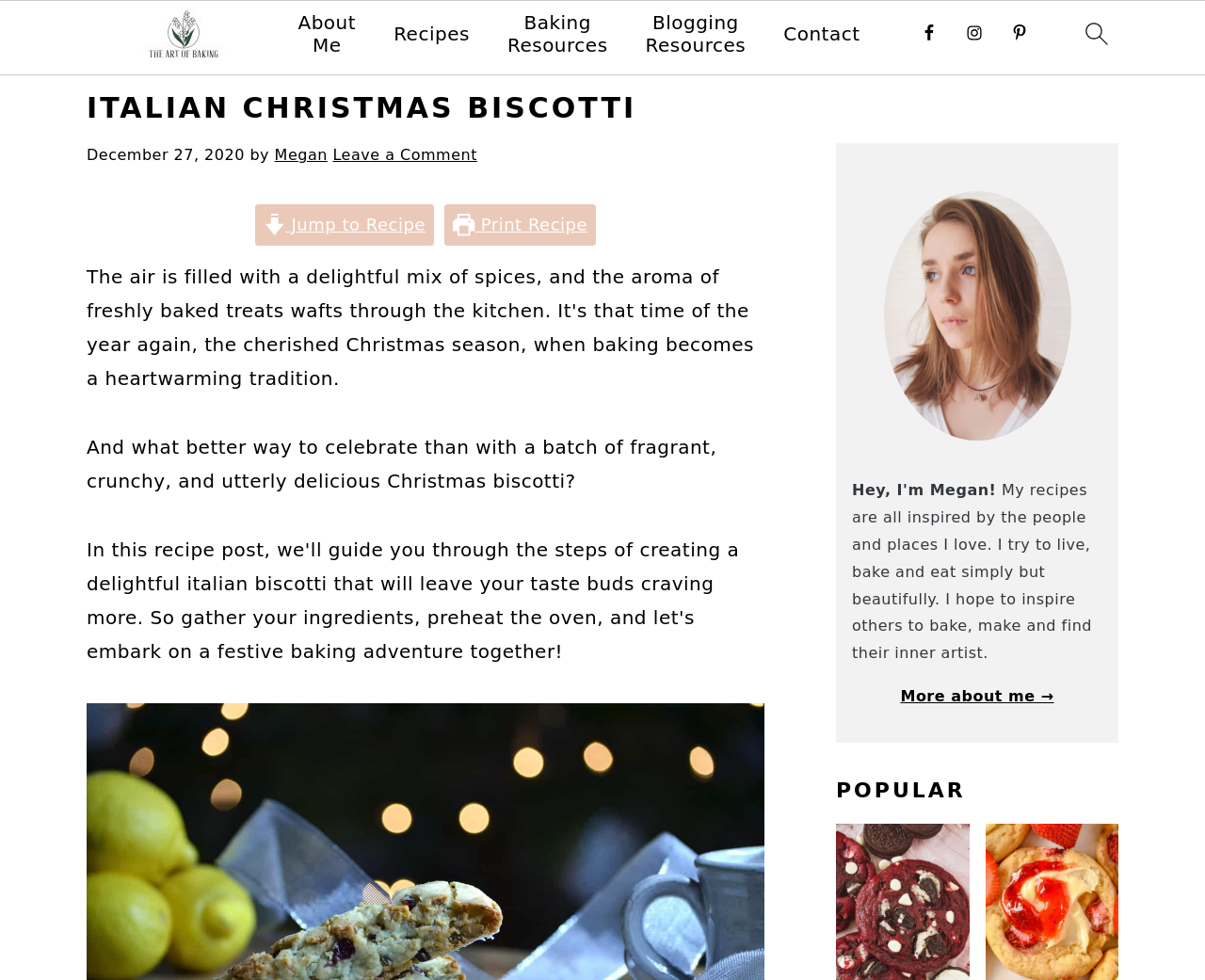Answer the question below with a single word or a brief phrase: 
What type of content is primarily featured on this website?

Recipes